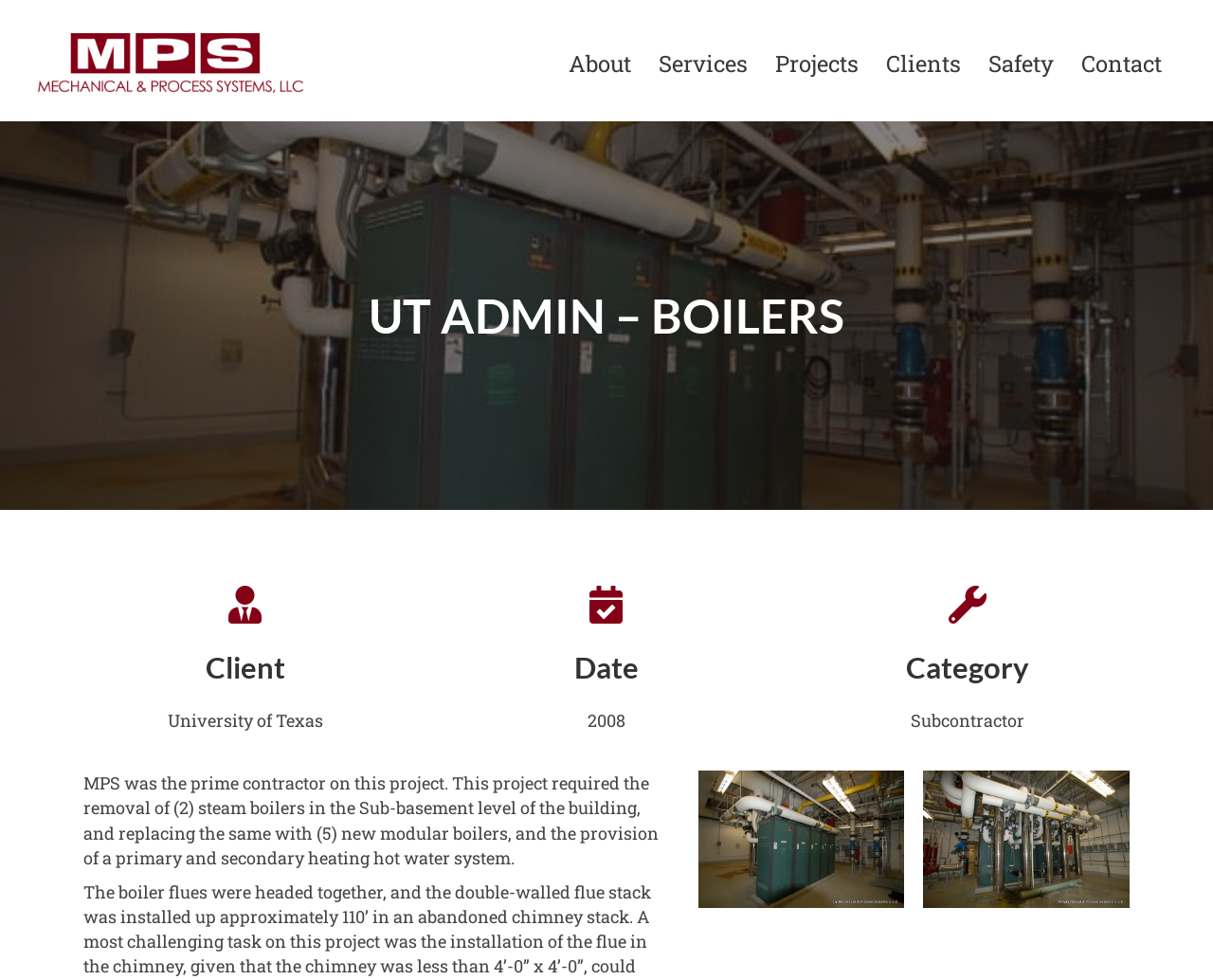Find and specify the bounding box coordinates that correspond to the clickable region for the instruction: "Click the logo".

[0.031, 0.034, 0.25, 0.095]